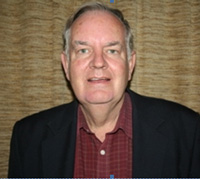What is Professor Michael Knight's field of expertise?
Refer to the image and provide a one-word or short phrase answer.

Hydrogeology